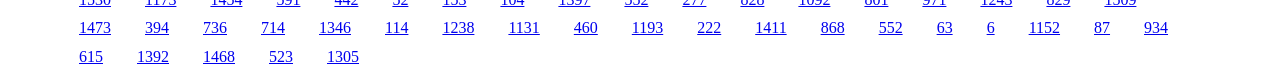Based on the element description, predict the bounding box coordinates (top-left x, top-left y, bottom-right x, bottom-right y) for the UI element in the screenshot: 1305

[0.255, 0.602, 0.28, 0.815]